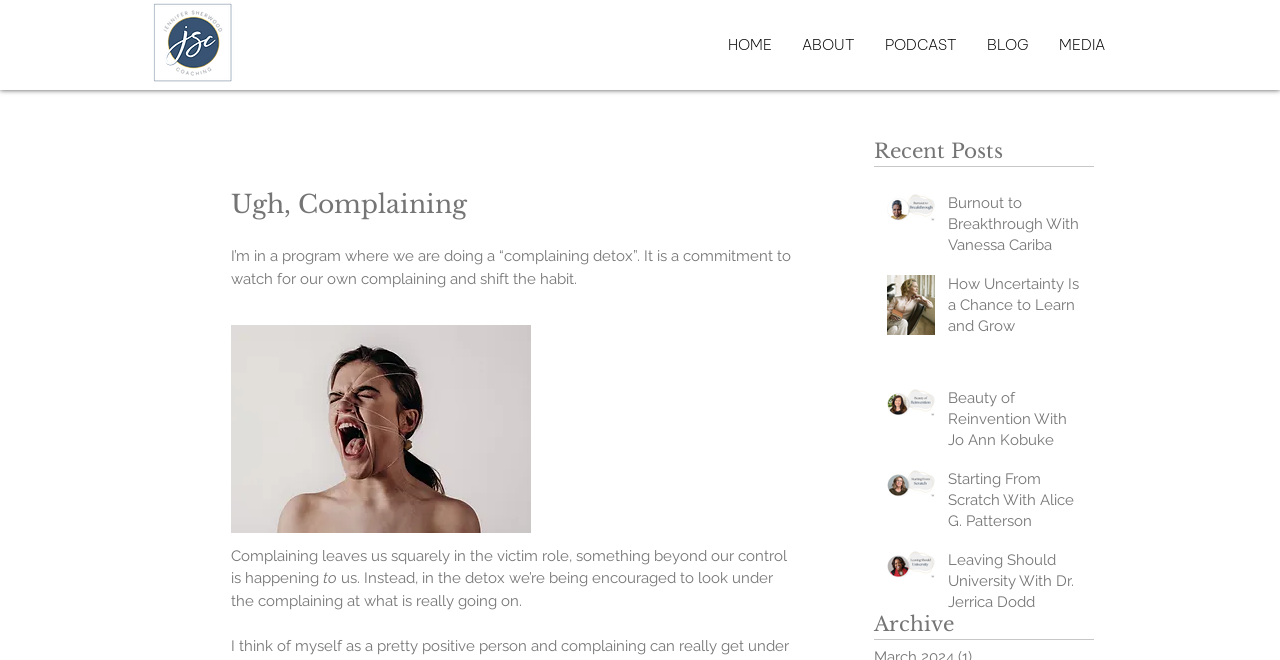Determine the bounding box coordinates of the clickable area required to perform the following instruction: "Enter first name". The coordinates should be represented as four float numbers between 0 and 1: [left, top, right, bottom].

None